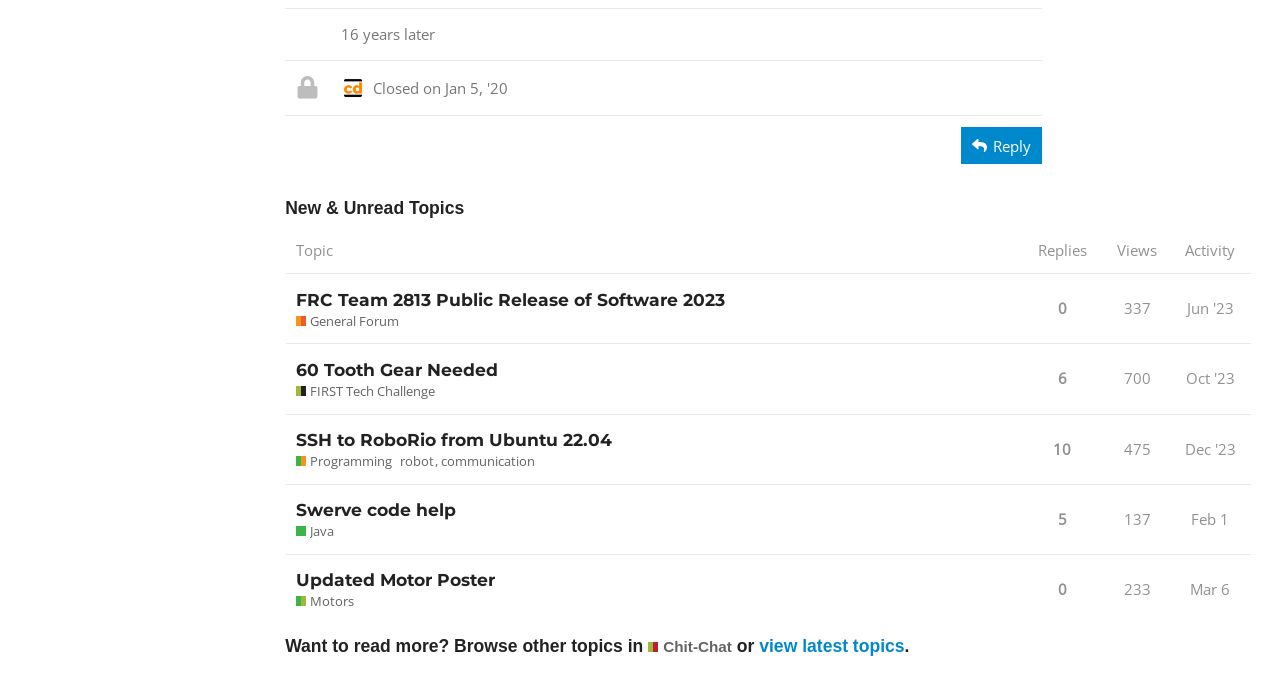Please identify the bounding box coordinates of the element's region that I should click in order to complete the following instruction: "View 'General Forum'". The bounding box coordinates consist of four float numbers between 0 and 1, i.e., [left, top, right, bottom].

[0.231, 0.458, 0.312, 0.485]